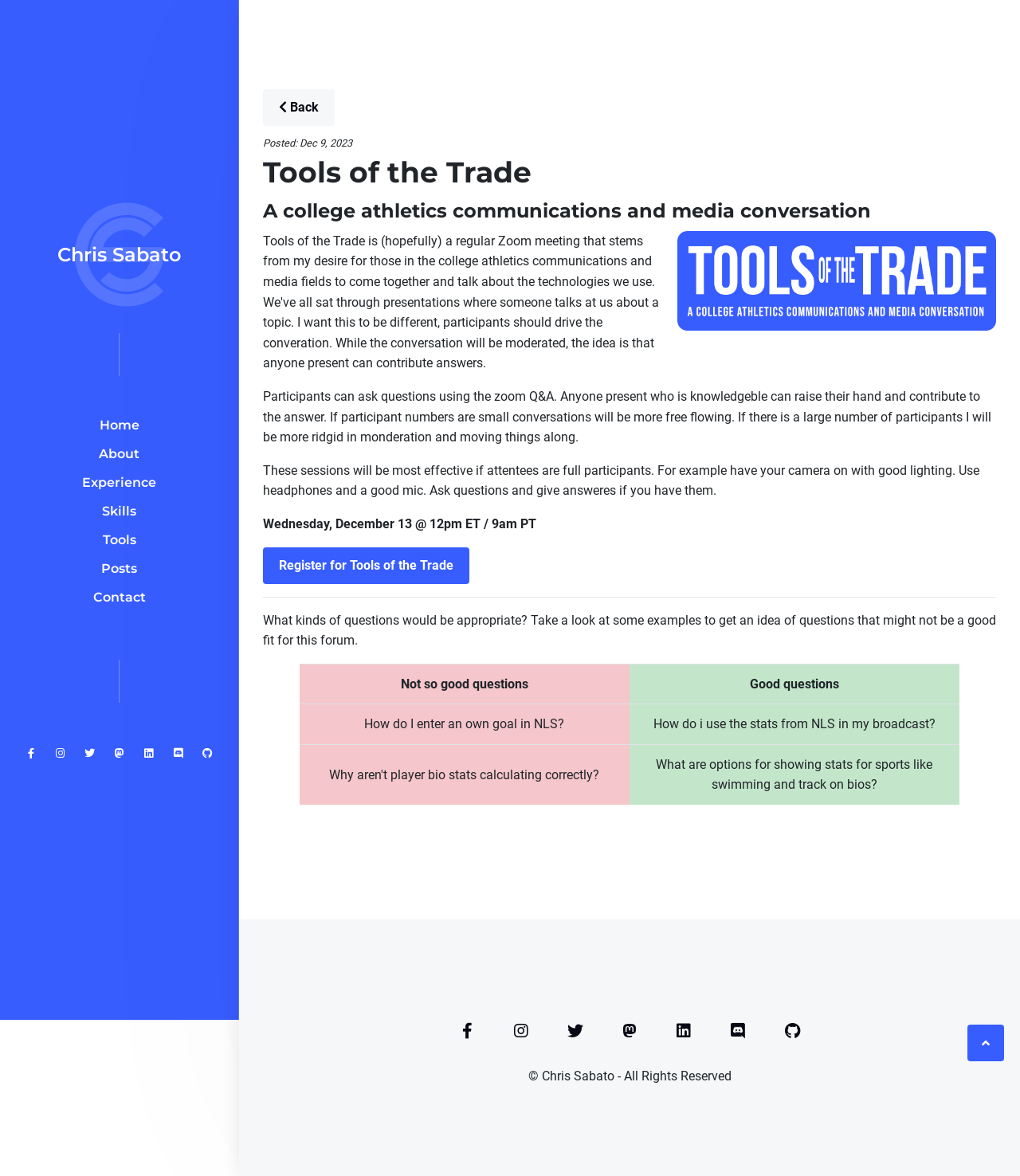Identify the bounding box coordinates of the element to click to follow this instruction: 'Click on the social media link with the '' icon'. Ensure the coordinates are four float values between 0 and 1, provided as [left, top, right, bottom].

[0.046, 0.63, 0.072, 0.652]